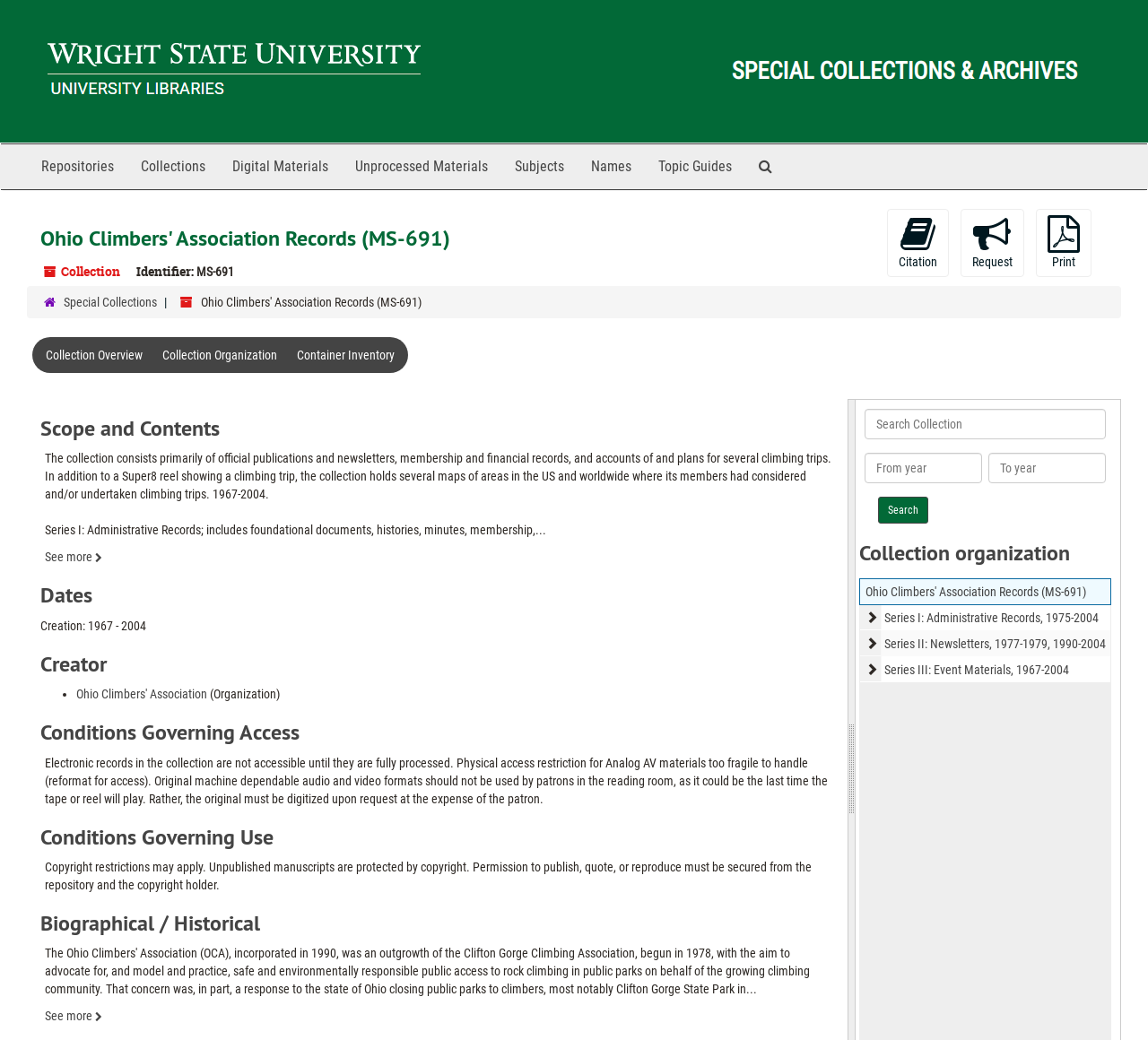Please answer the following question using a single word or phrase: 
What is the creation date of the collection?

1967-2004